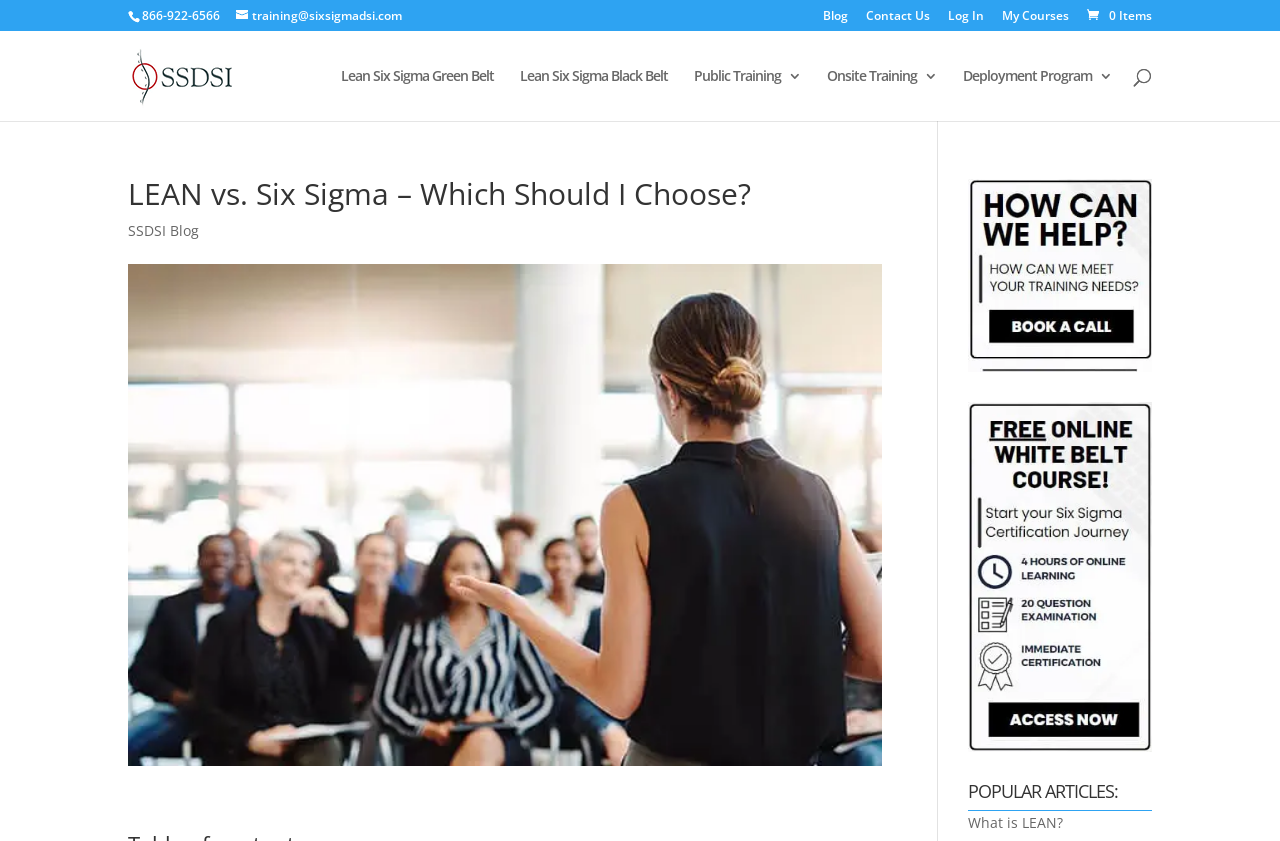Determine the bounding box coordinates of the element that should be clicked to execute the following command: "Send an email to the training department".

[0.184, 0.008, 0.314, 0.029]